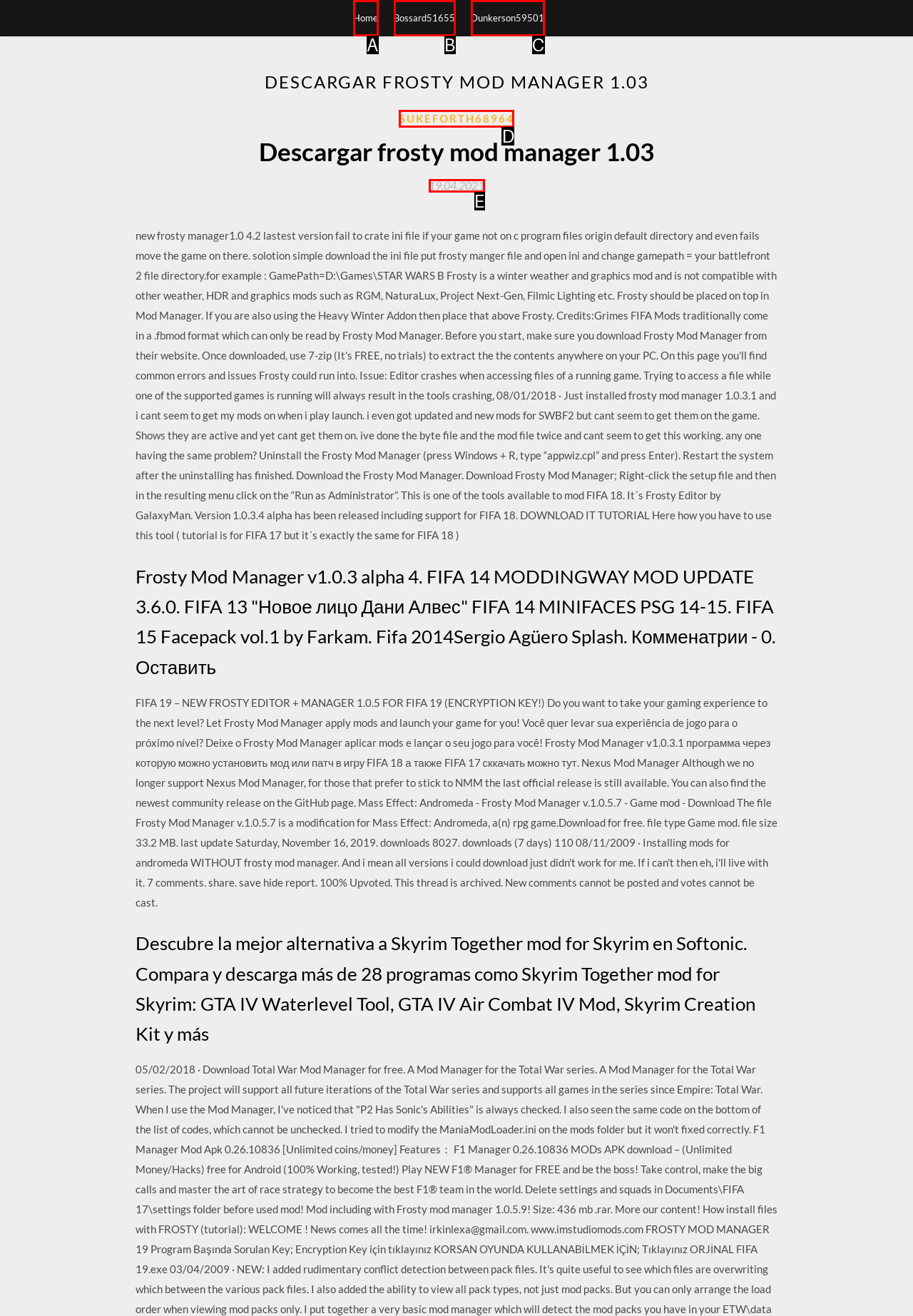Identify which HTML element matches the description: Home. Answer with the correct option's letter.

A